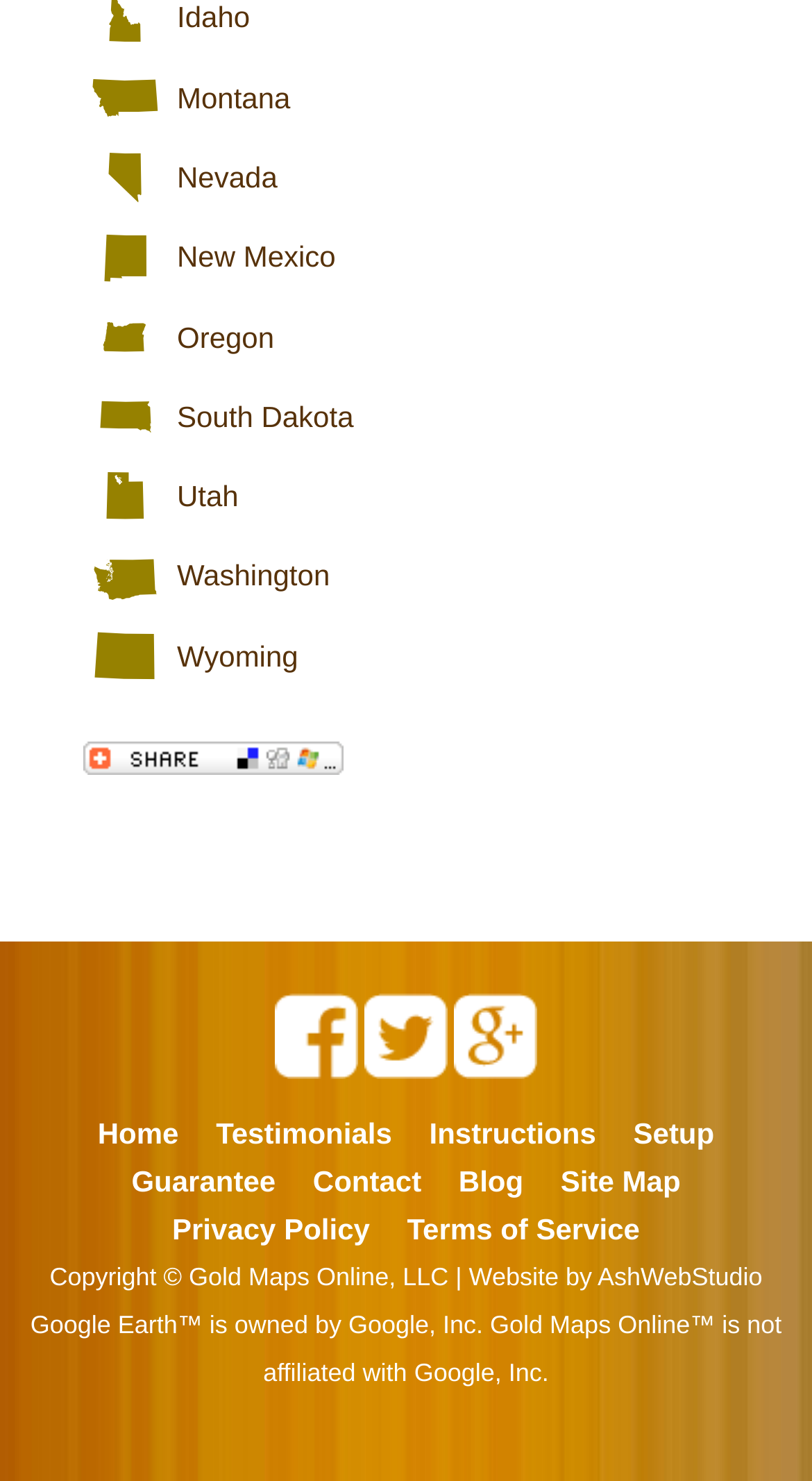Answer the question using only a single word or phrase: 
What social media platforms are linked on the webpage?

Facebook, Twitter, Google Plus